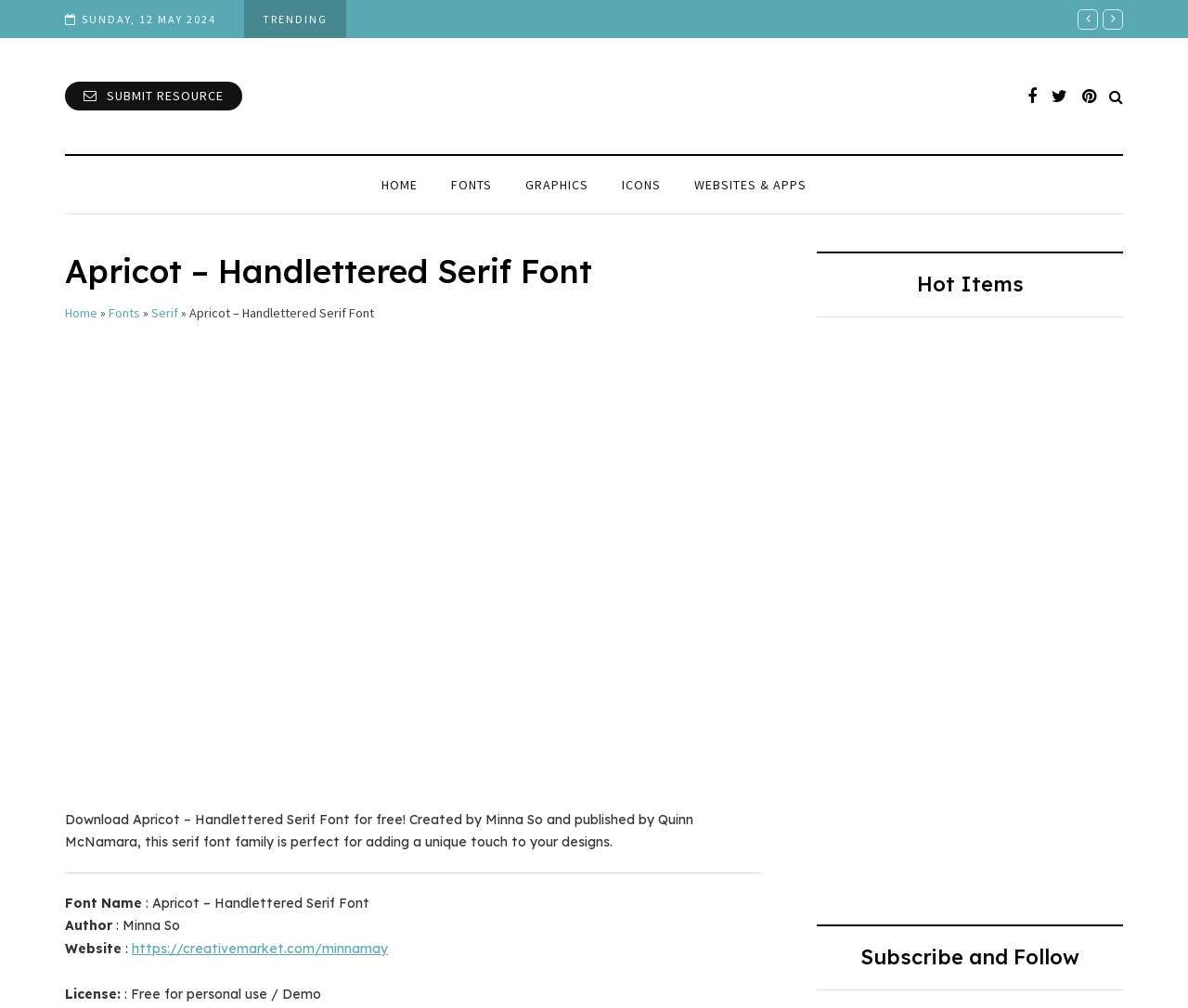Please provide a comprehensive response to the question based on the details in the image: How many hot items are displayed?

I found the number of hot items by counting the heading elements with the content 'Kayla Outline Font', 'Hi Bestina Font', 'Love Mama Font', 'Holiday Season Font', 'Butterfly Monogram Font Font', and 'Rainbow Font', which are located in the hot items section.